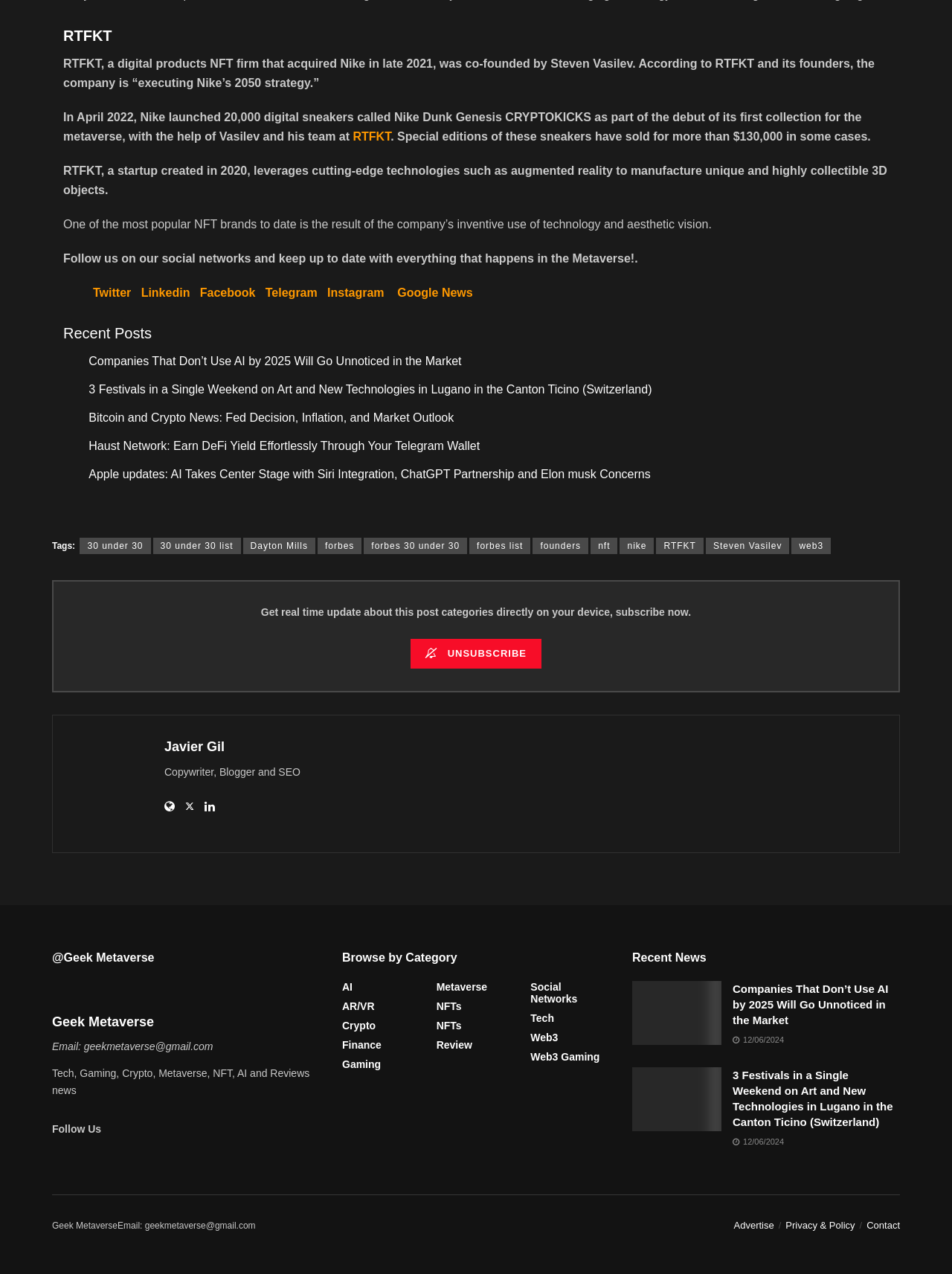What is the name of the digital products NFT firm?
Please utilize the information in the image to give a detailed response to the question.

The answer can be found in the first paragraph of the webpage, where it is mentioned that 'RTFKT, a digital products NFT firm that acquired Nike in late 2021, was co-founded by Steven Vasilev.'